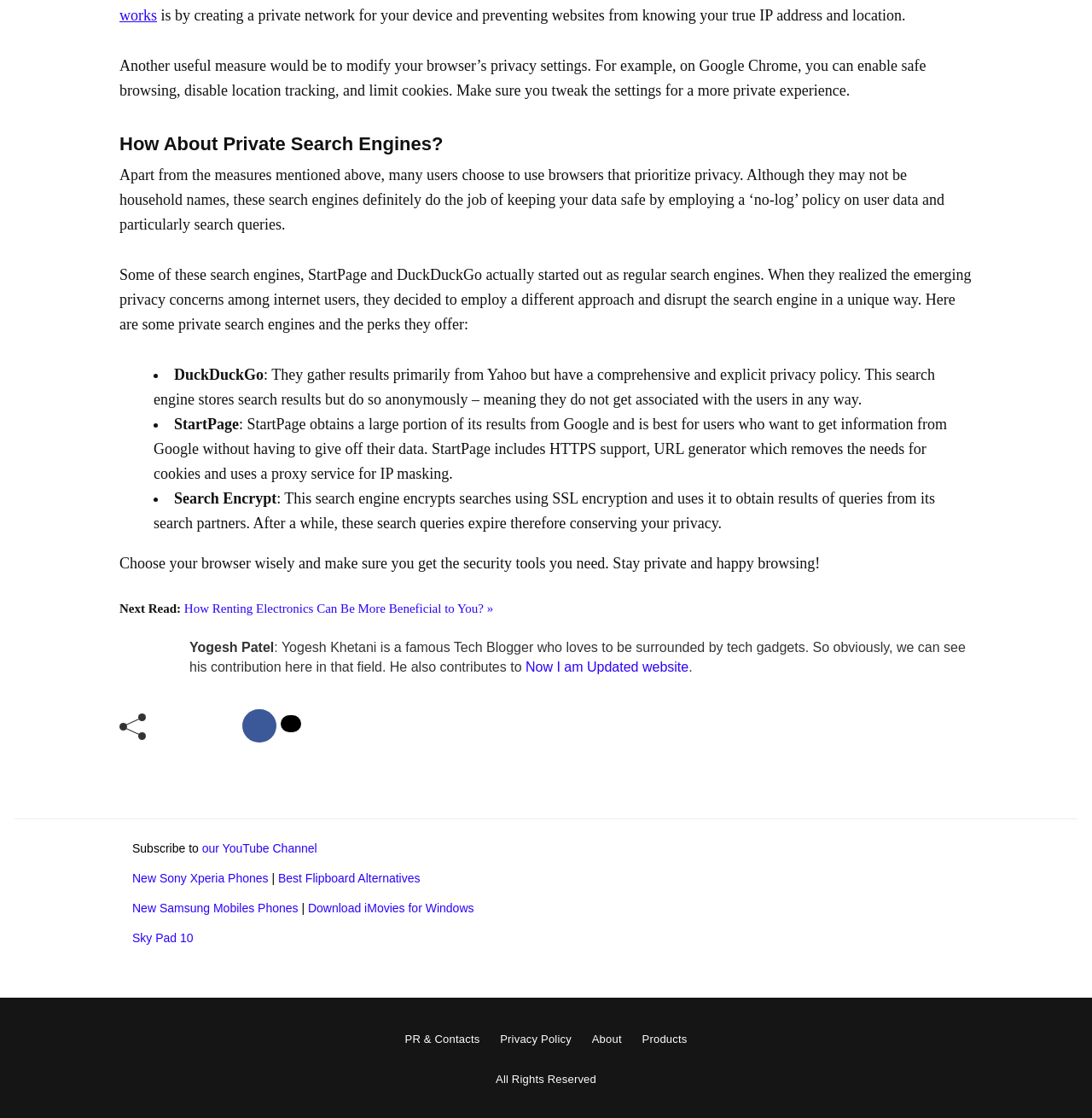Use a single word or phrase to answer the question:
What is the purpose of using private search engines?

To keep data safe